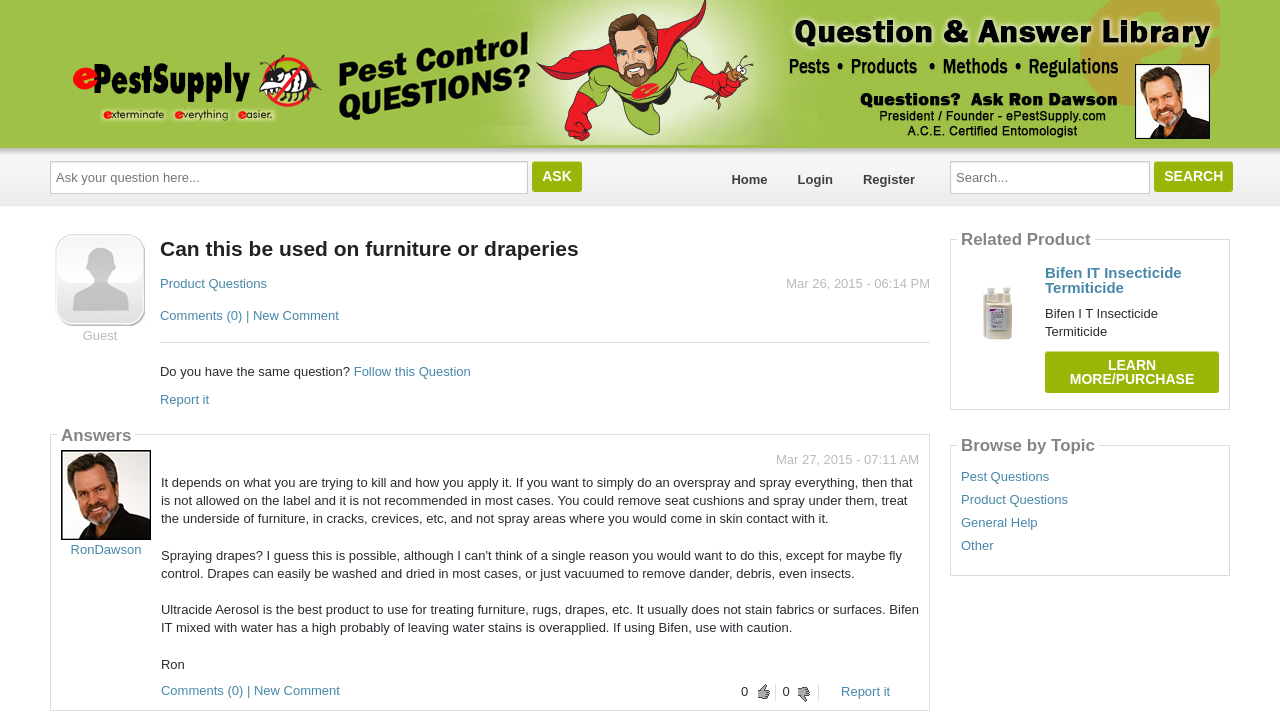Please locate the bounding box coordinates of the region I need to click to follow this instruction: "learn more about Bifen IT Insecticide Termiticide".

[0.816, 0.484, 0.952, 0.542]